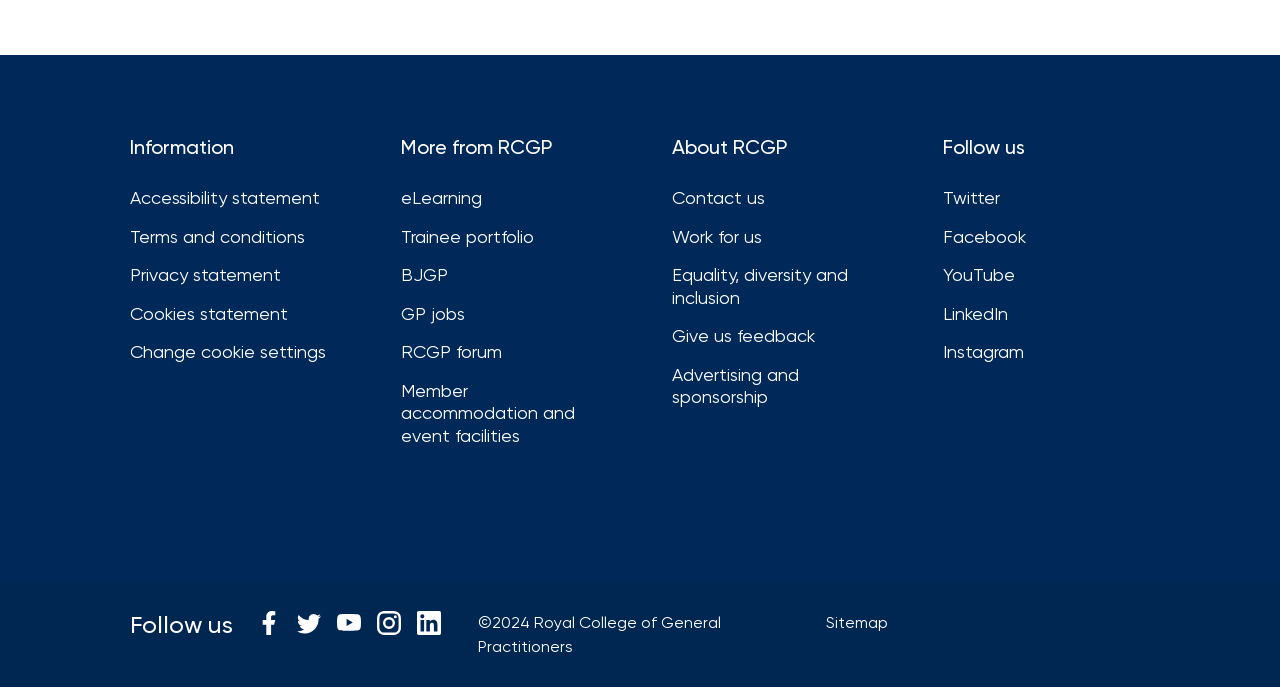Provide the bounding box coordinates for the UI element that is described as: "Work for us".

[0.525, 0.329, 0.687, 0.361]